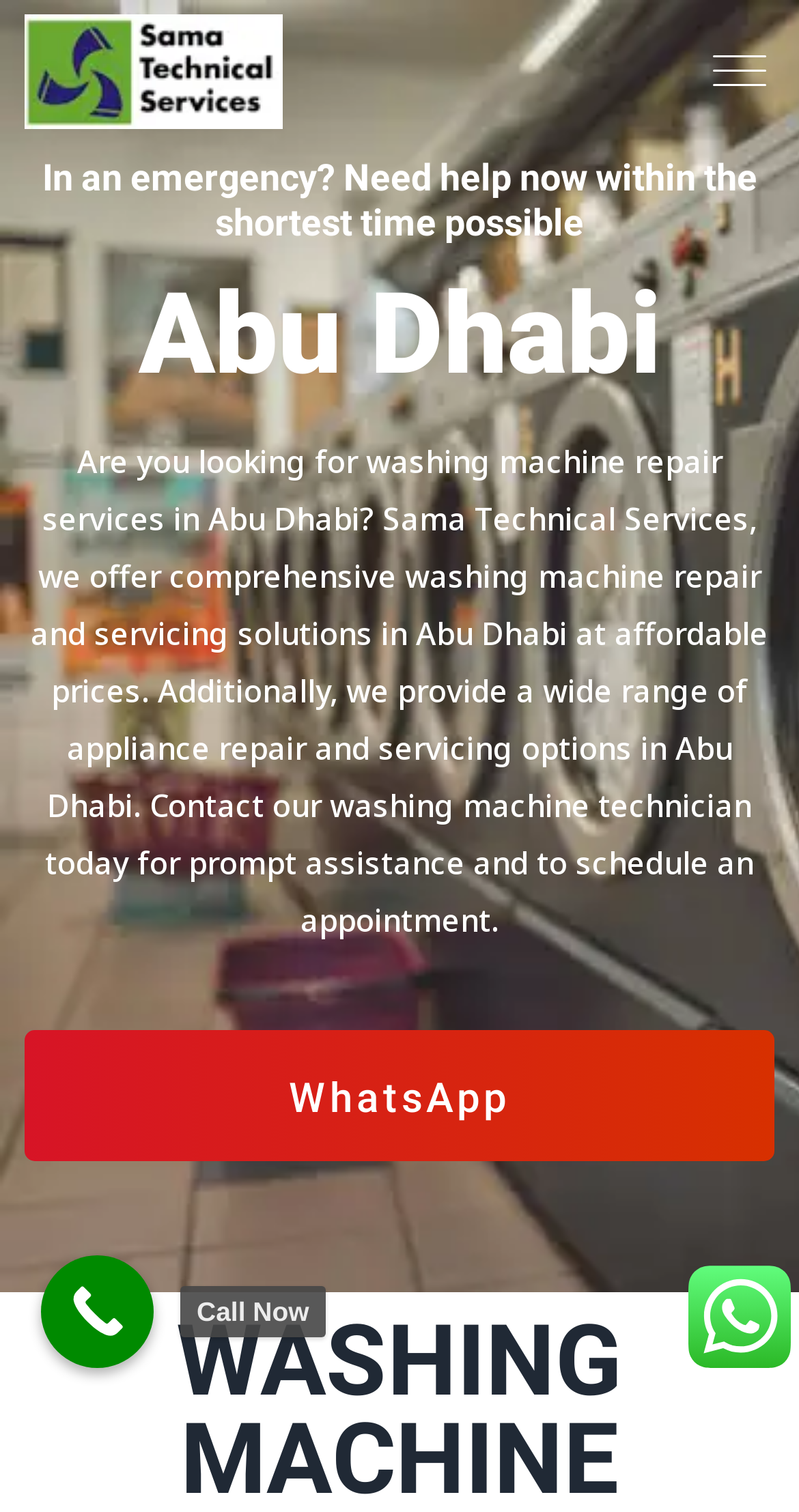What is the company name that offers the repair services?
From the screenshot, supply a one-word or short-phrase answer.

Sama Technical Services